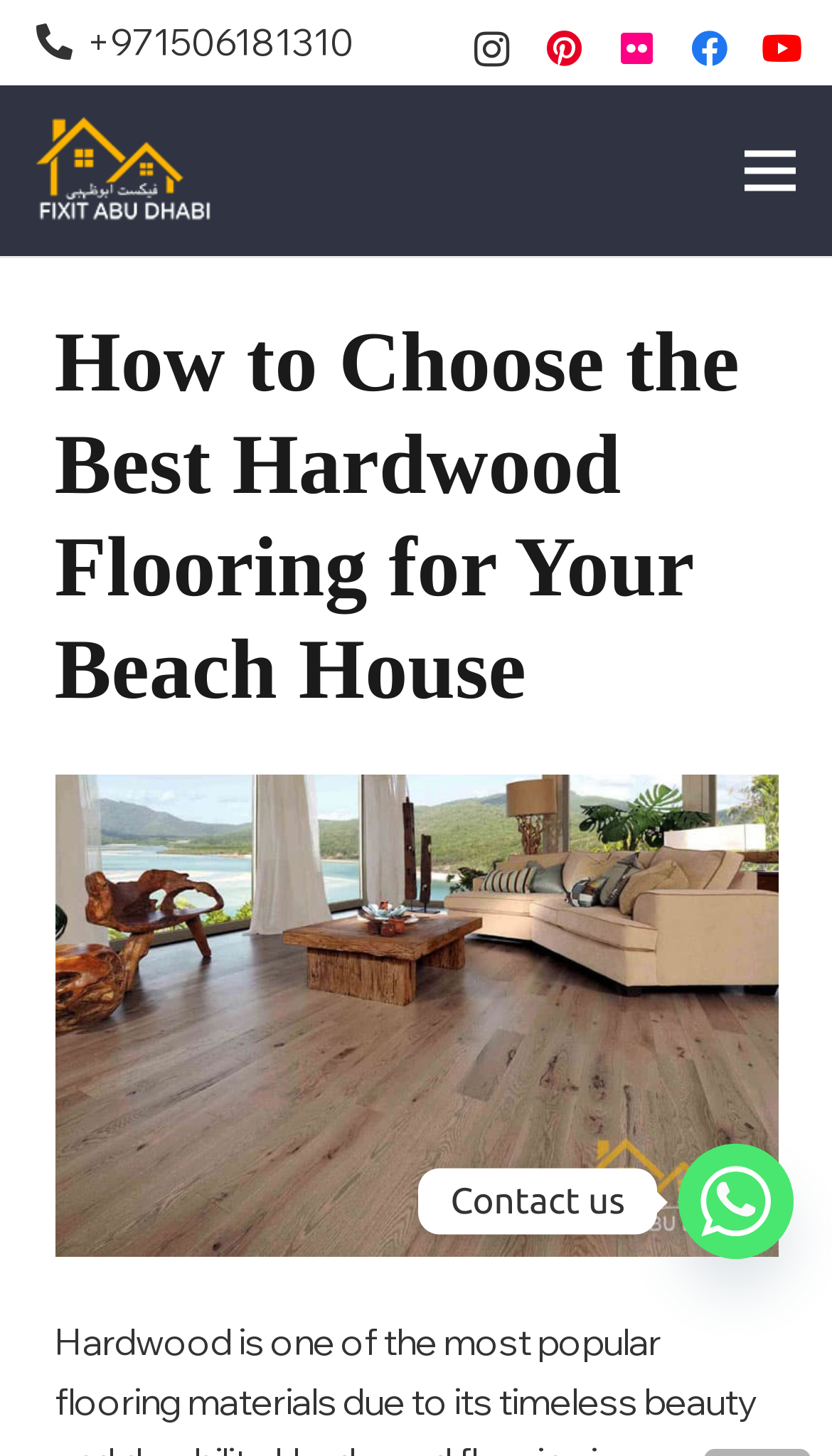What is the text above the image on the webpage?
Your answer should be a single word or phrase derived from the screenshot.

How to Choose the Best Hardwood Flooring for Your Beach House